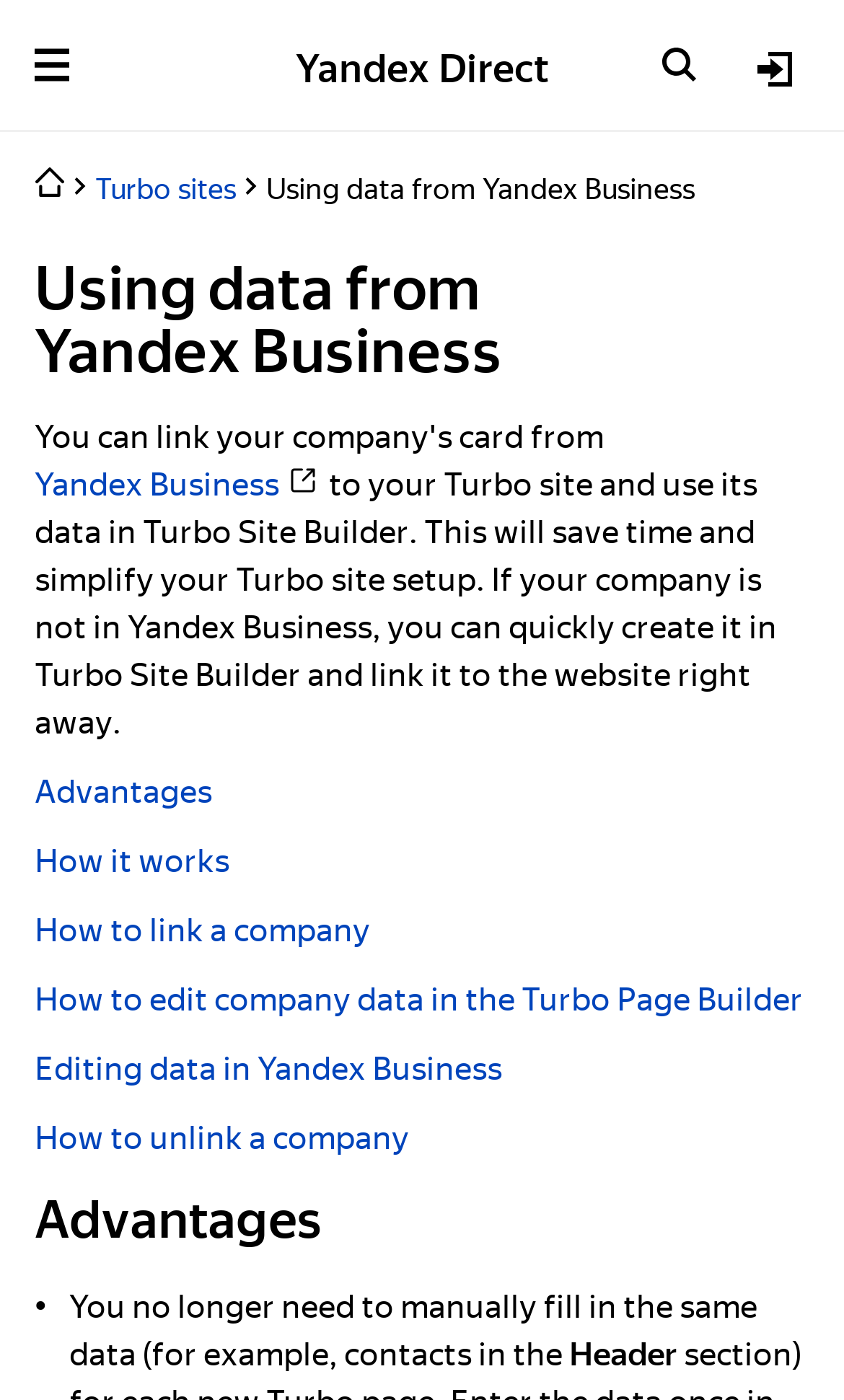Identify the first-level heading on the webpage and generate its text content.

Using data from Yandex Business